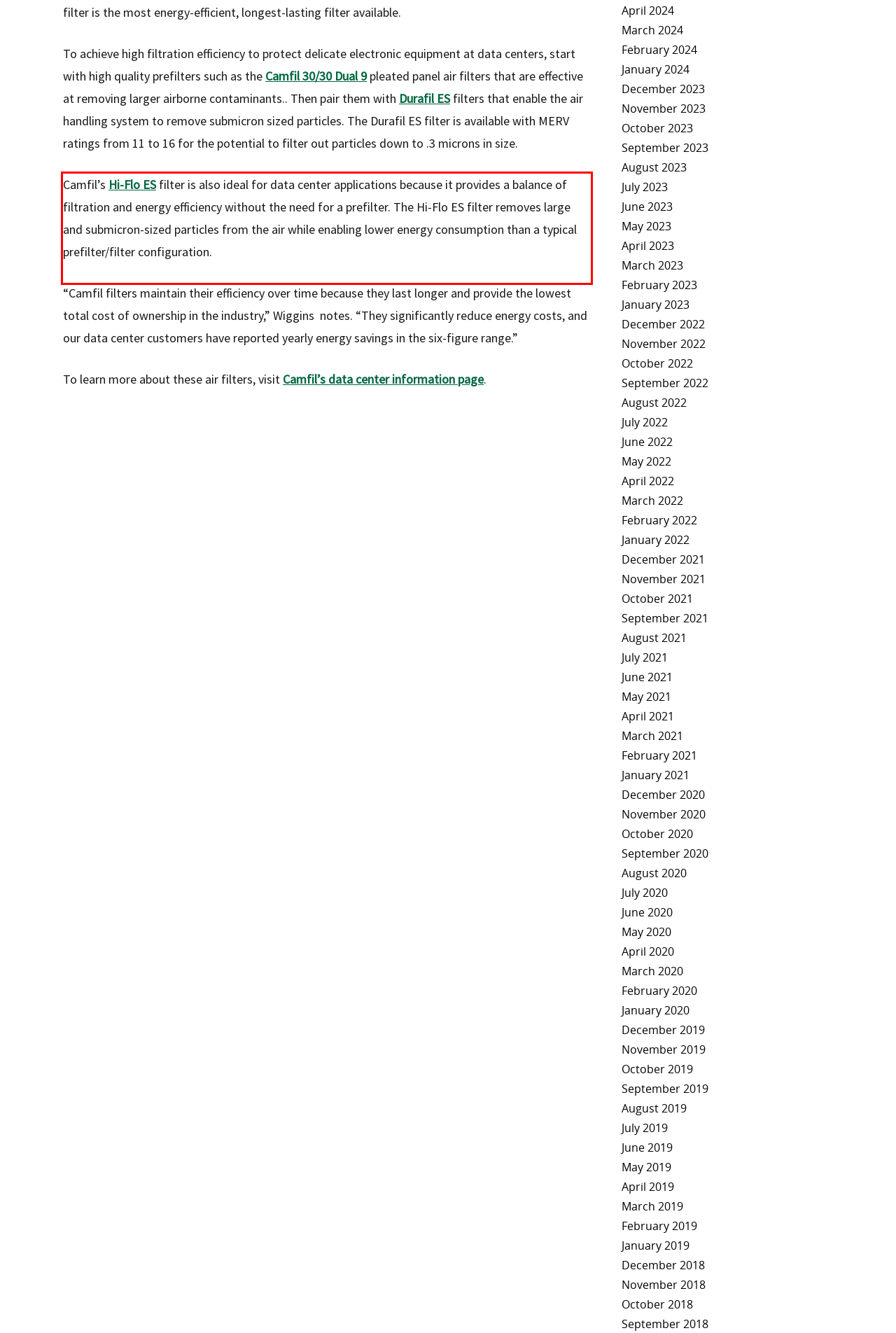Identify the text inside the red bounding box in the provided webpage screenshot and transcribe it.

Camfil’s Hi-Flo ES filter is also ideal for data center applications because it provides a balance of filtration and energy efficiency without the need for a prefilter. The Hi-Flo ES filter removes large and submicron-sized particles from the air while enabling lower energy consumption than a typical prefilter/filter configuration.